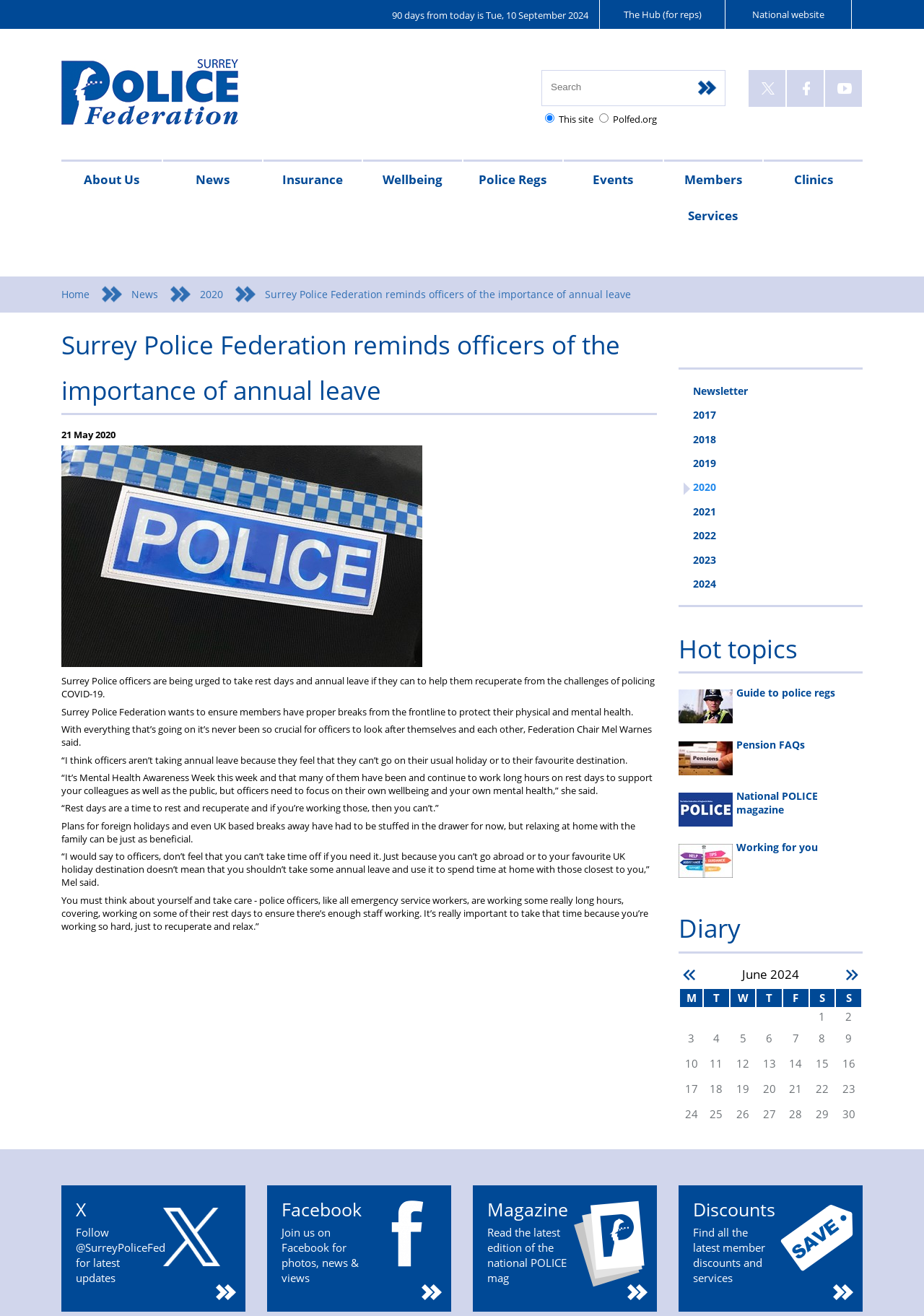Please give a succinct answer to the question in one word or phrase:
What is the date 90 days from today?

Tue, 10 September 2024